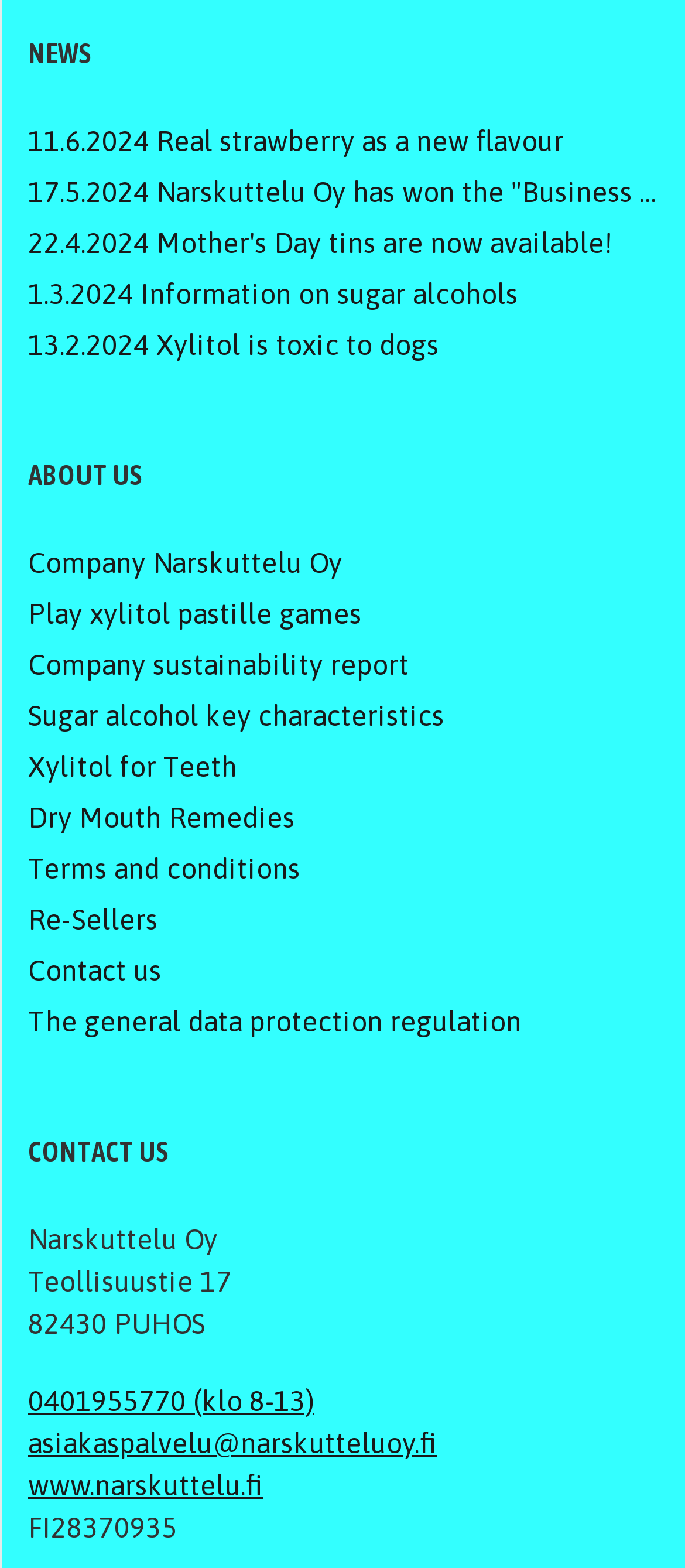What is the website of the company?
Using the information presented in the image, please offer a detailed response to the question.

I looked at the 'CONTACT US' section and found the website of the company to be 'www.narskuttelu.fi'.